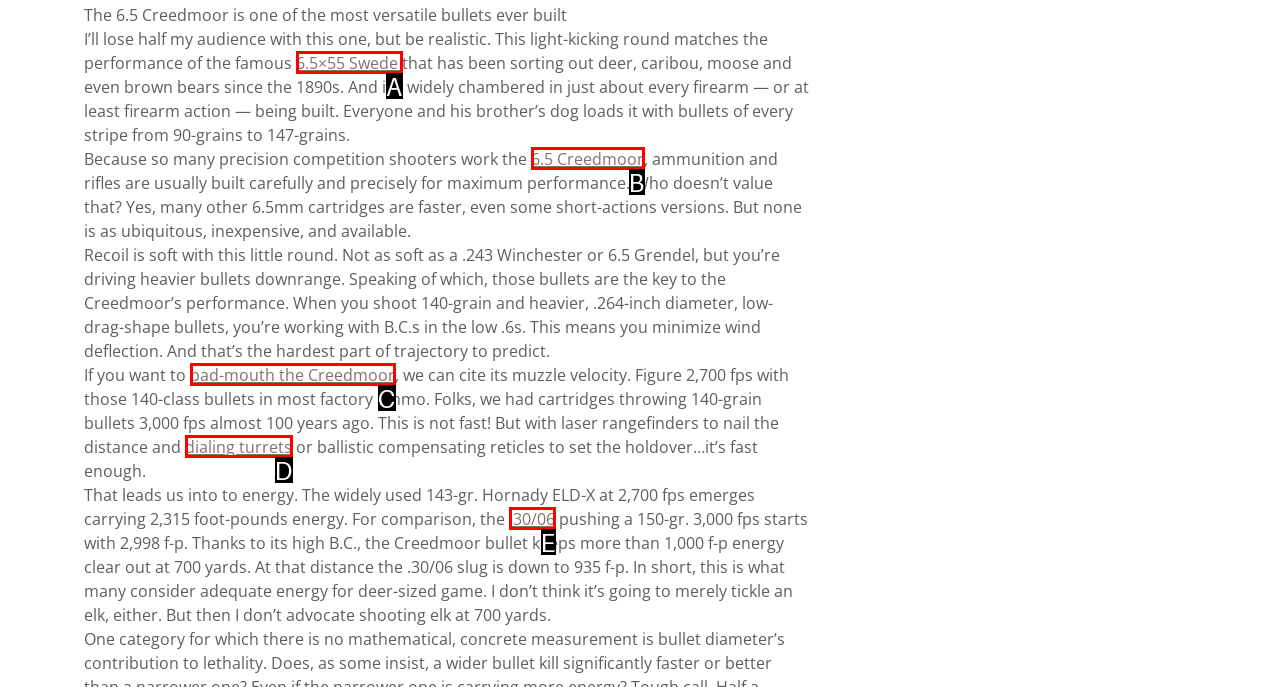Find the option that fits the given description: bad-mouth the Creedmoor
Answer with the letter representing the correct choice directly.

C